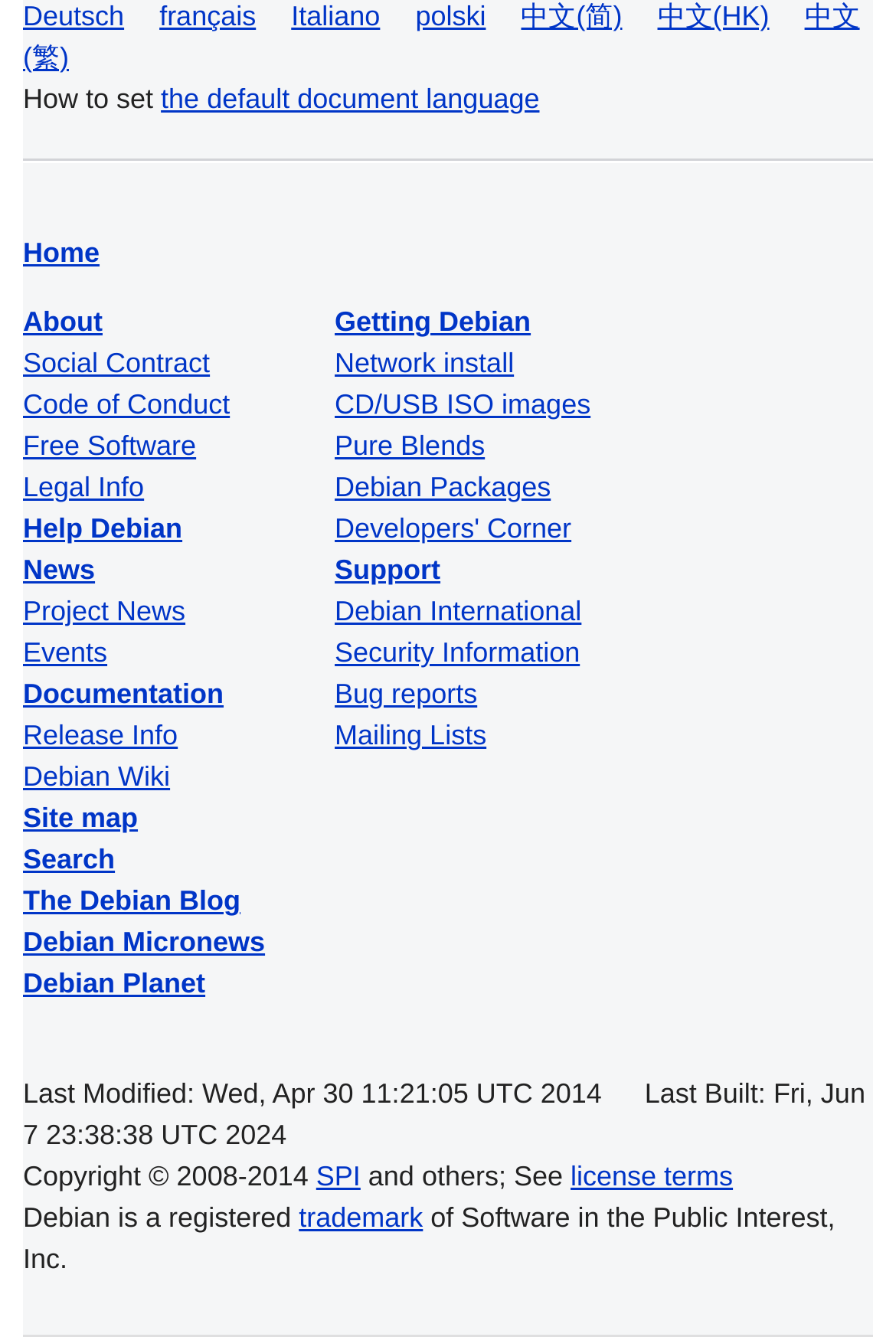What is the default document language?
Carefully analyze the image and provide a detailed answer to the question.

I found the answer by looking at the link 'the default document language' which is located at the top of the webpage, indicating that it is related to setting the default document language.